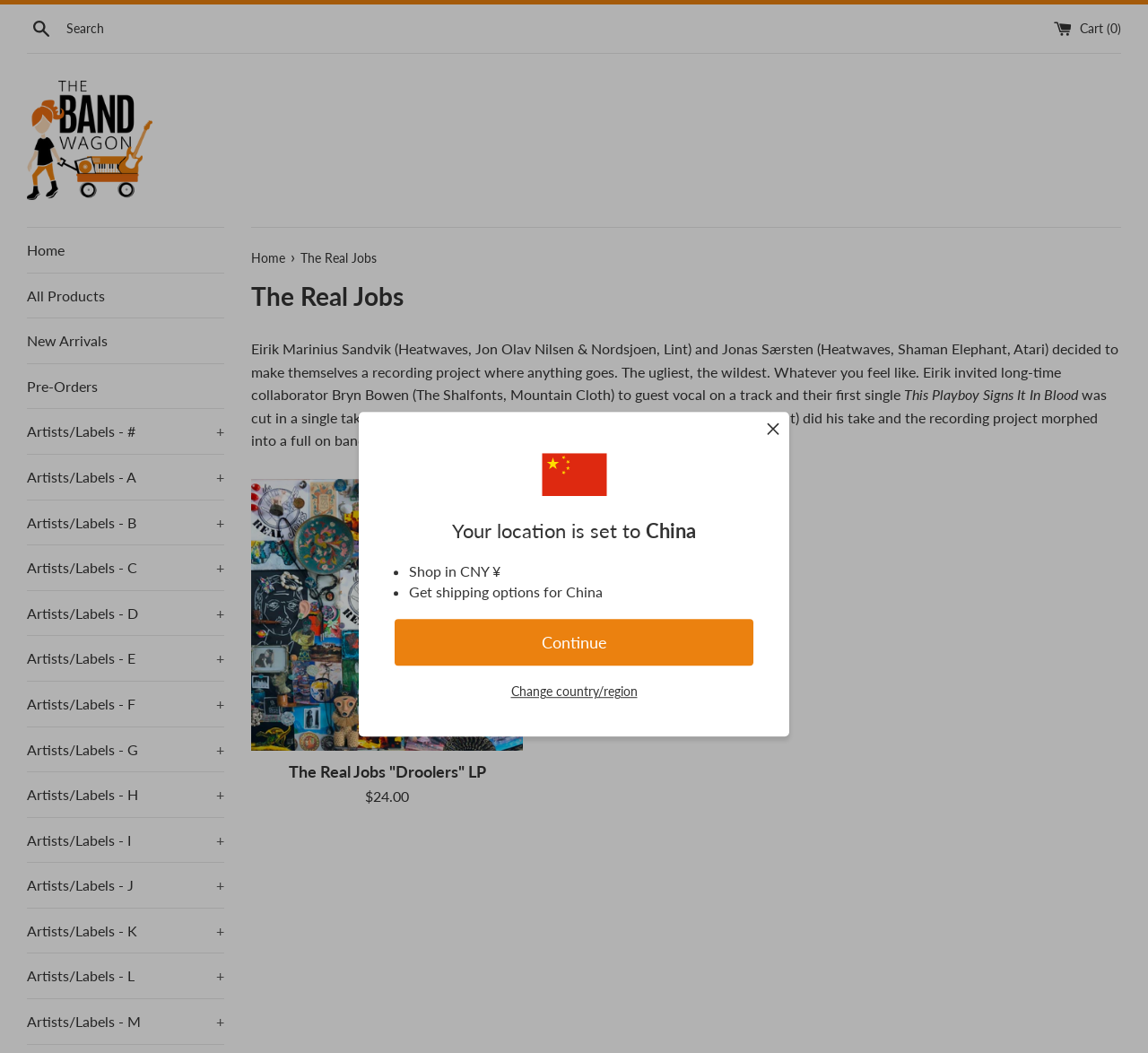Please find the main title text of this webpage.

The Real Jobs